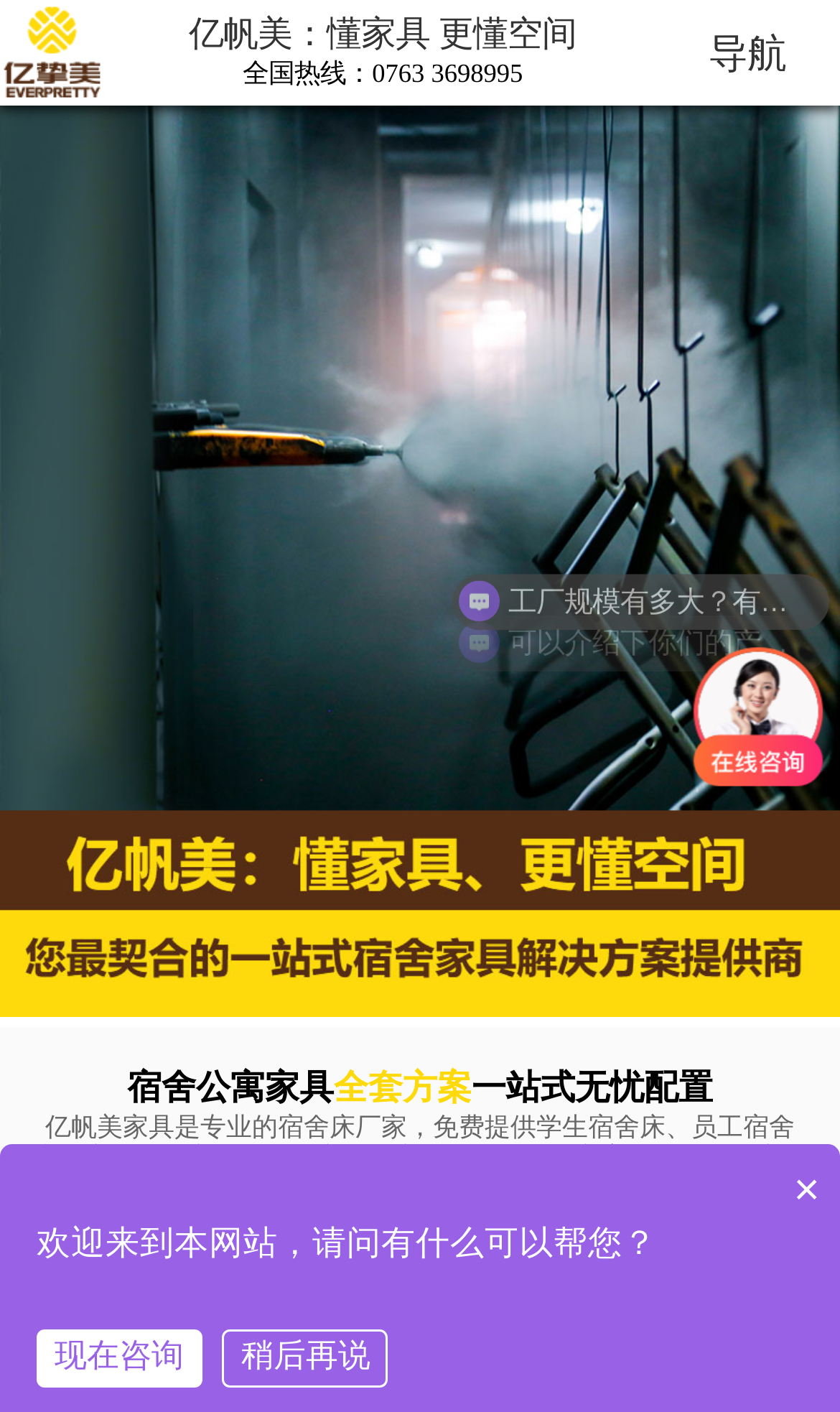Answer in one word or a short phrase: 
Can the company provide a customized solution for customers?

Yes